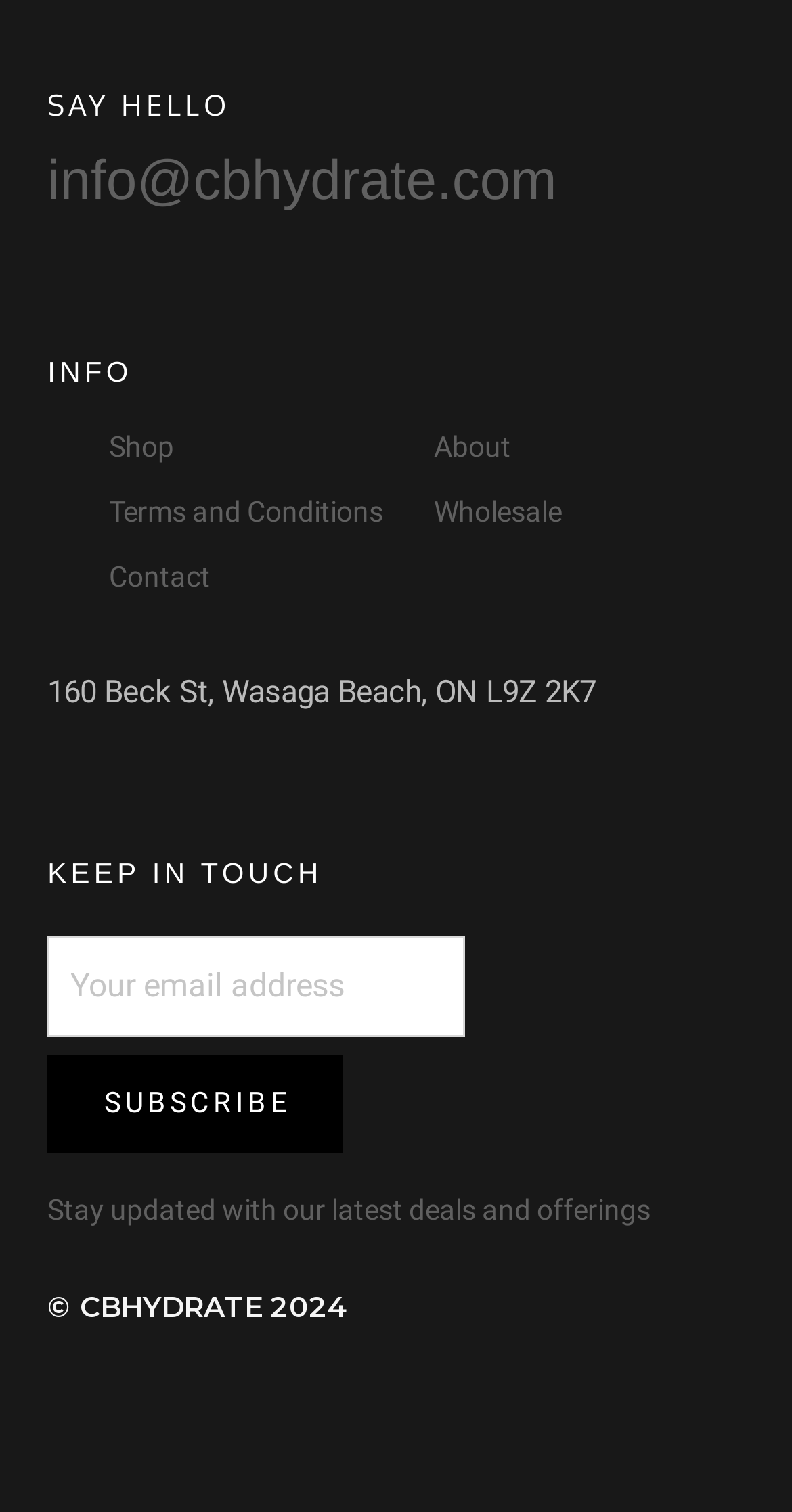Provide your answer in a single word or phrase: 
What is the copyright year of CBHYDRATE?

2024